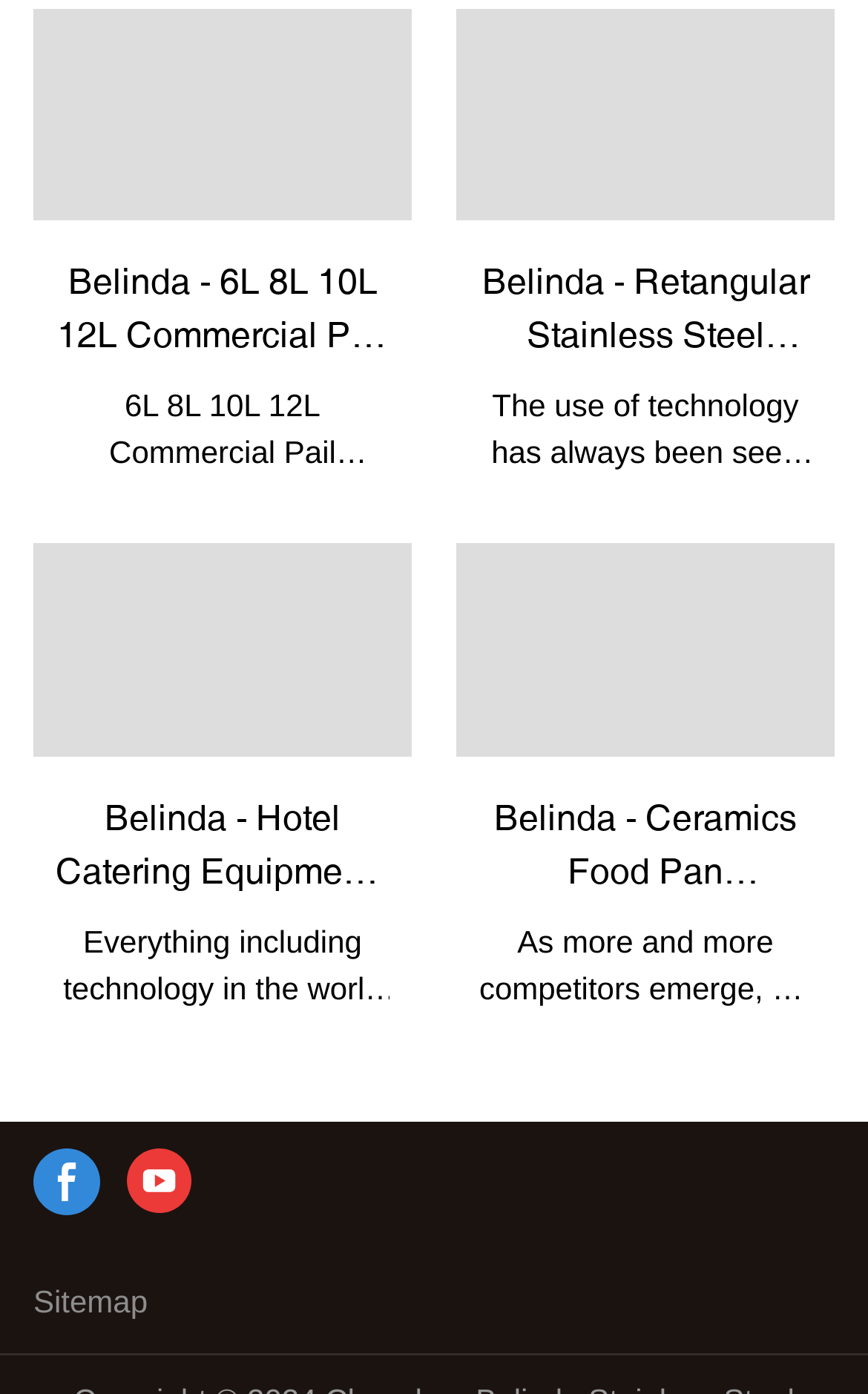Answer with a single word or phrase: 
What is the brand name of the products listed?

Belinda